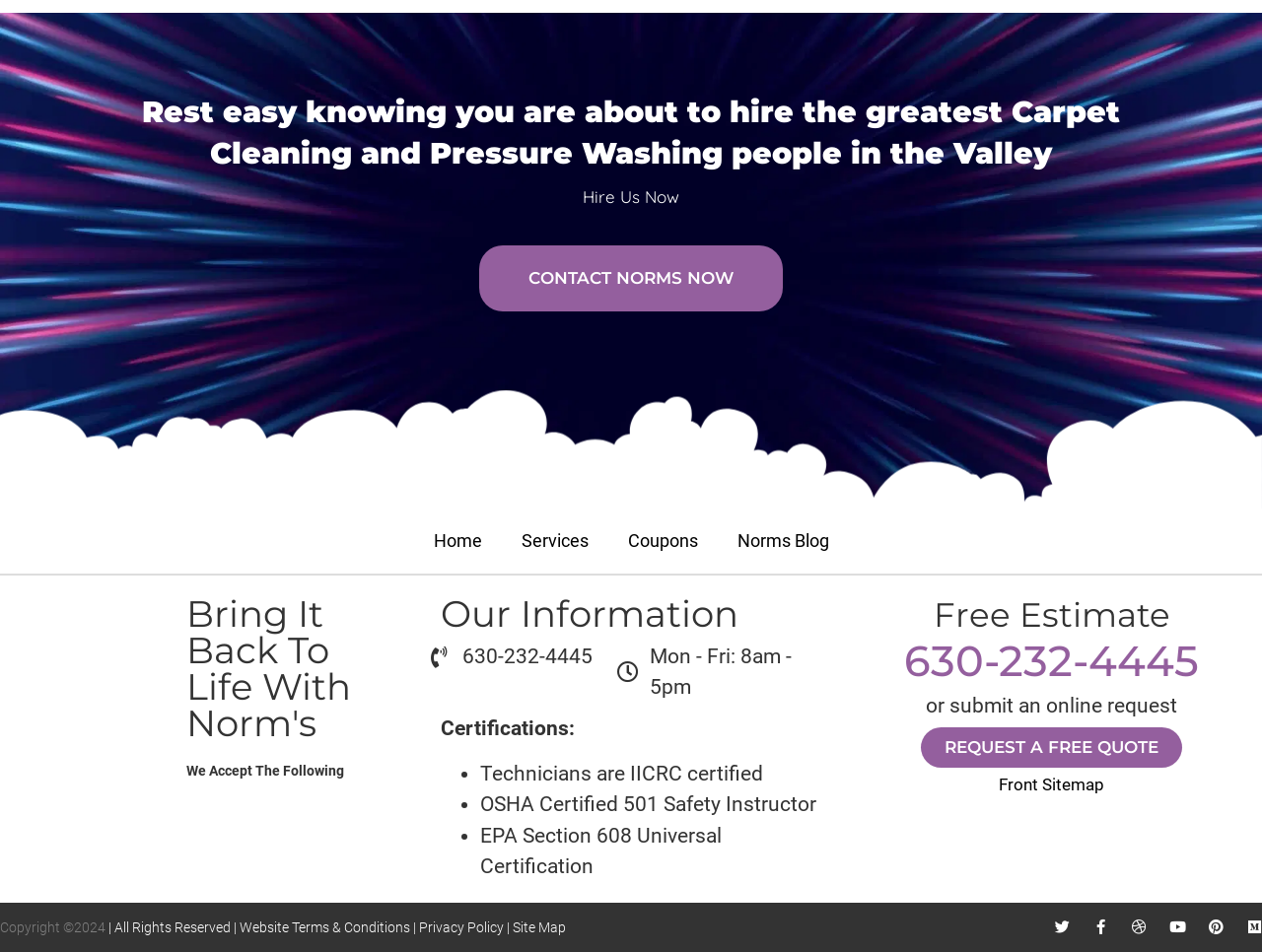Determine the bounding box coordinates of the area to click in order to meet this instruction: "Share on Facebook".

None